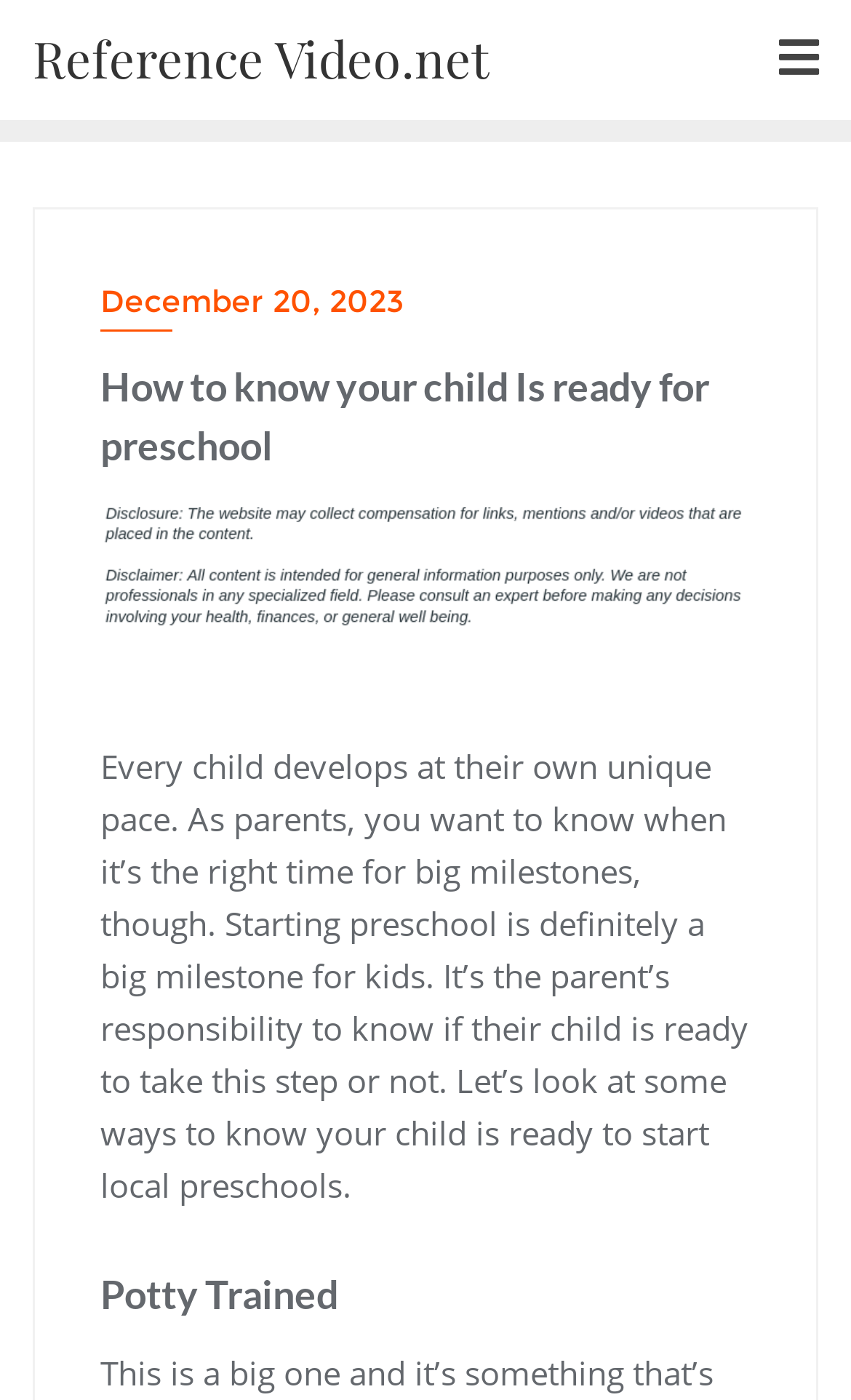Bounding box coordinates are specified in the format (top-left x, top-left y, bottom-right x, bottom-right y). All values are floating point numbers bounded between 0 and 1. Please provide the bounding box coordinate of the region this sentence describes: Home

None